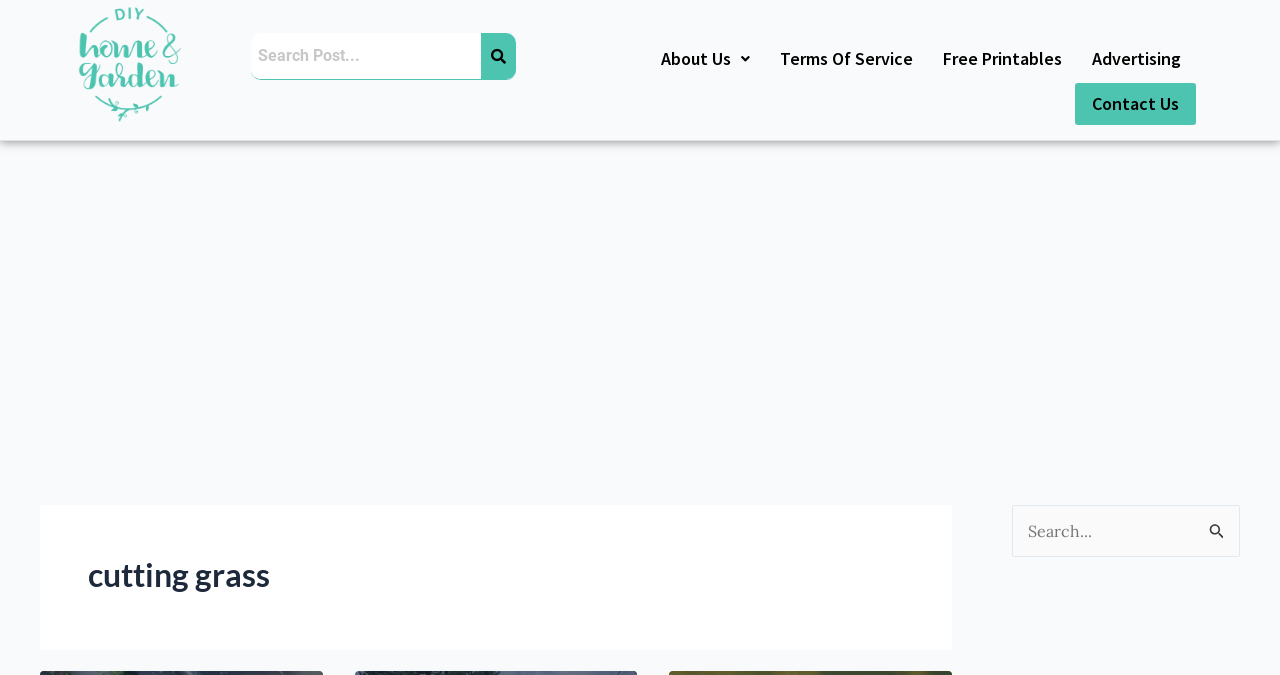Use a single word or phrase to answer the question: 
What is the topic of the webpage?

Cutting grass